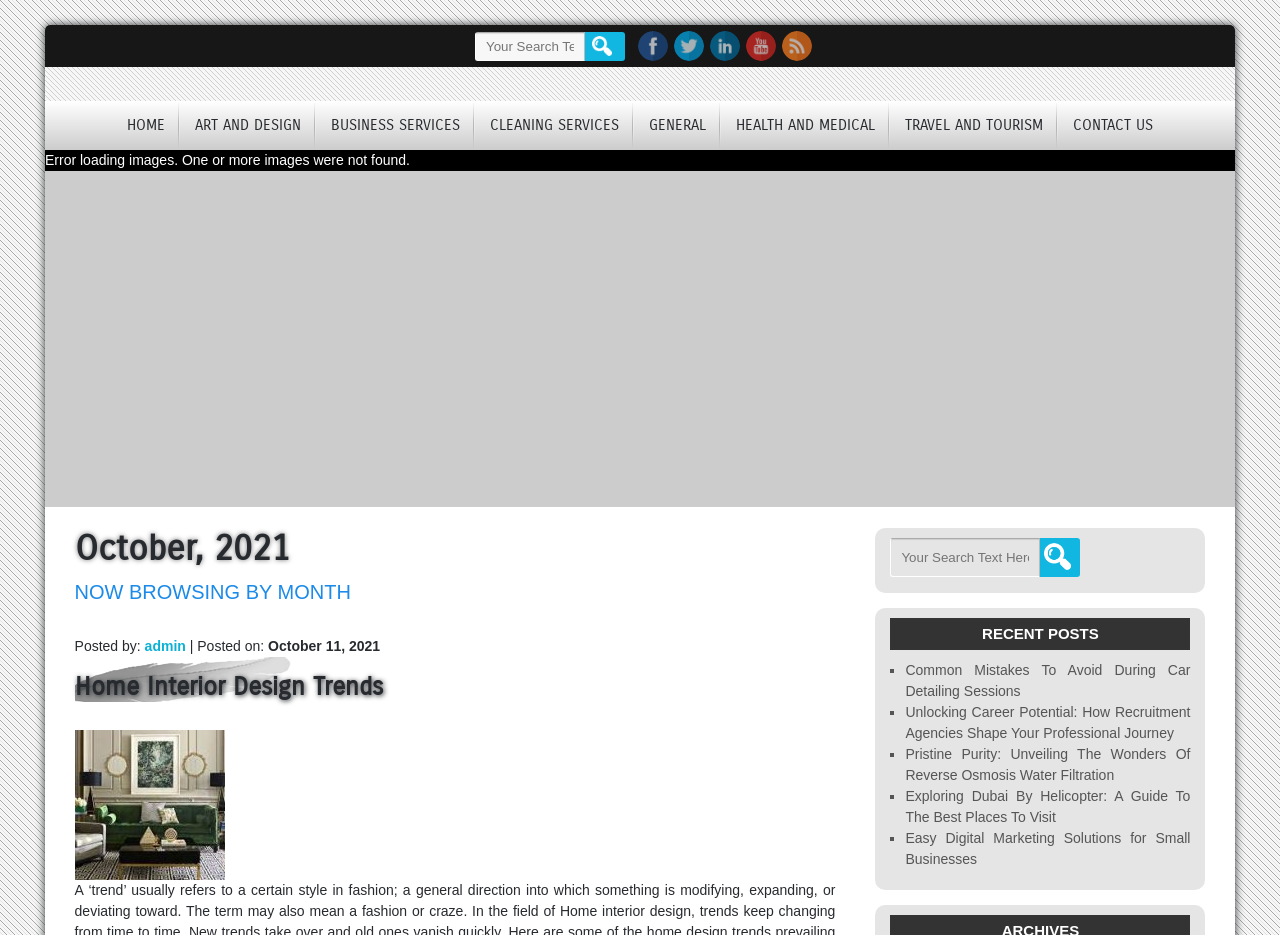Predict the bounding box coordinates of the area that should be clicked to accomplish the following instruction: "Go to home page". The bounding box coordinates should consist of four float numbers between 0 and 1, i.e., [left, top, right, bottom].

[0.087, 0.108, 0.141, 0.16]